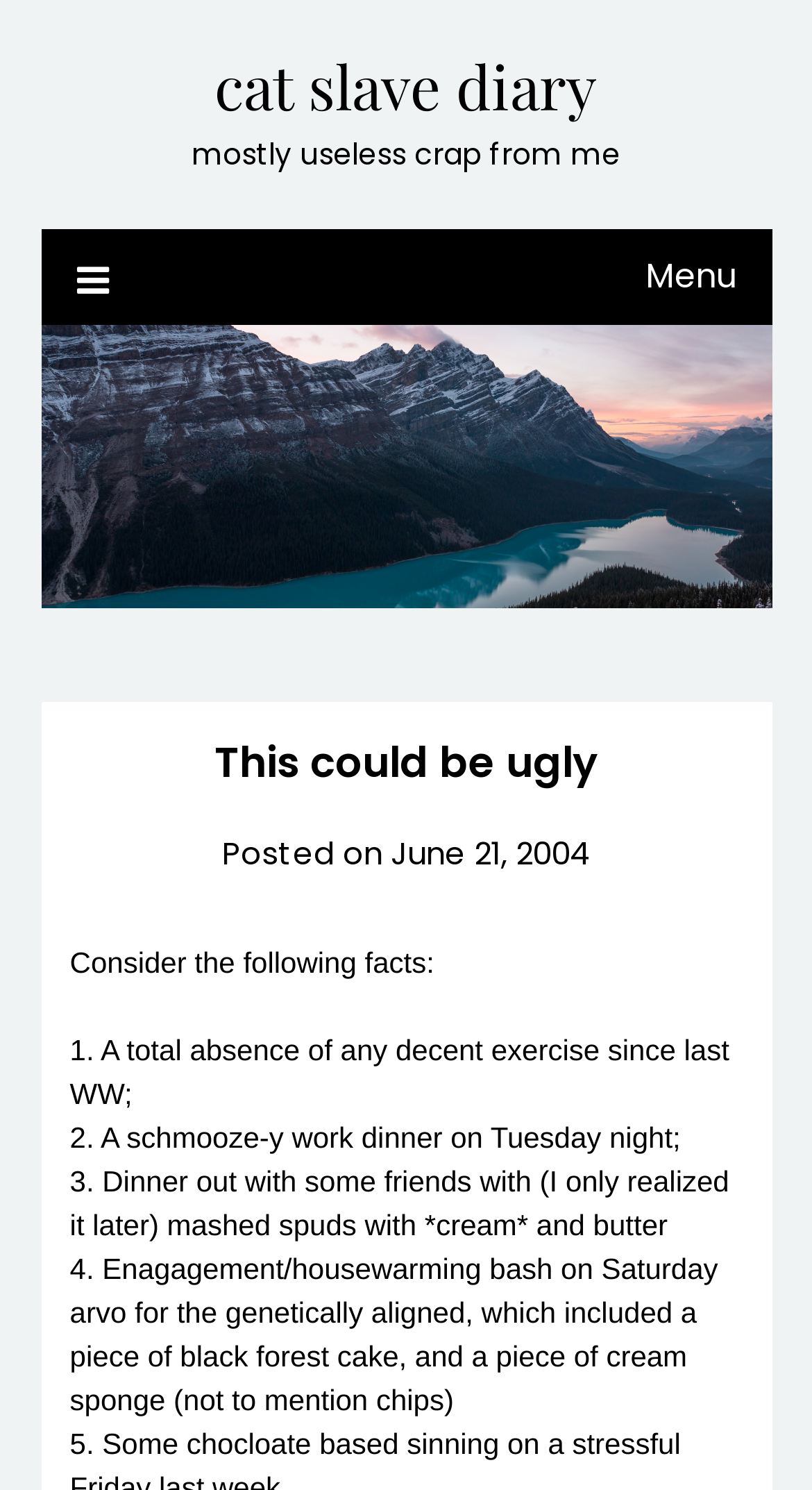What is the theme of the image on the webpage?
Give a one-word or short phrase answer based on the image.

cat slave diary